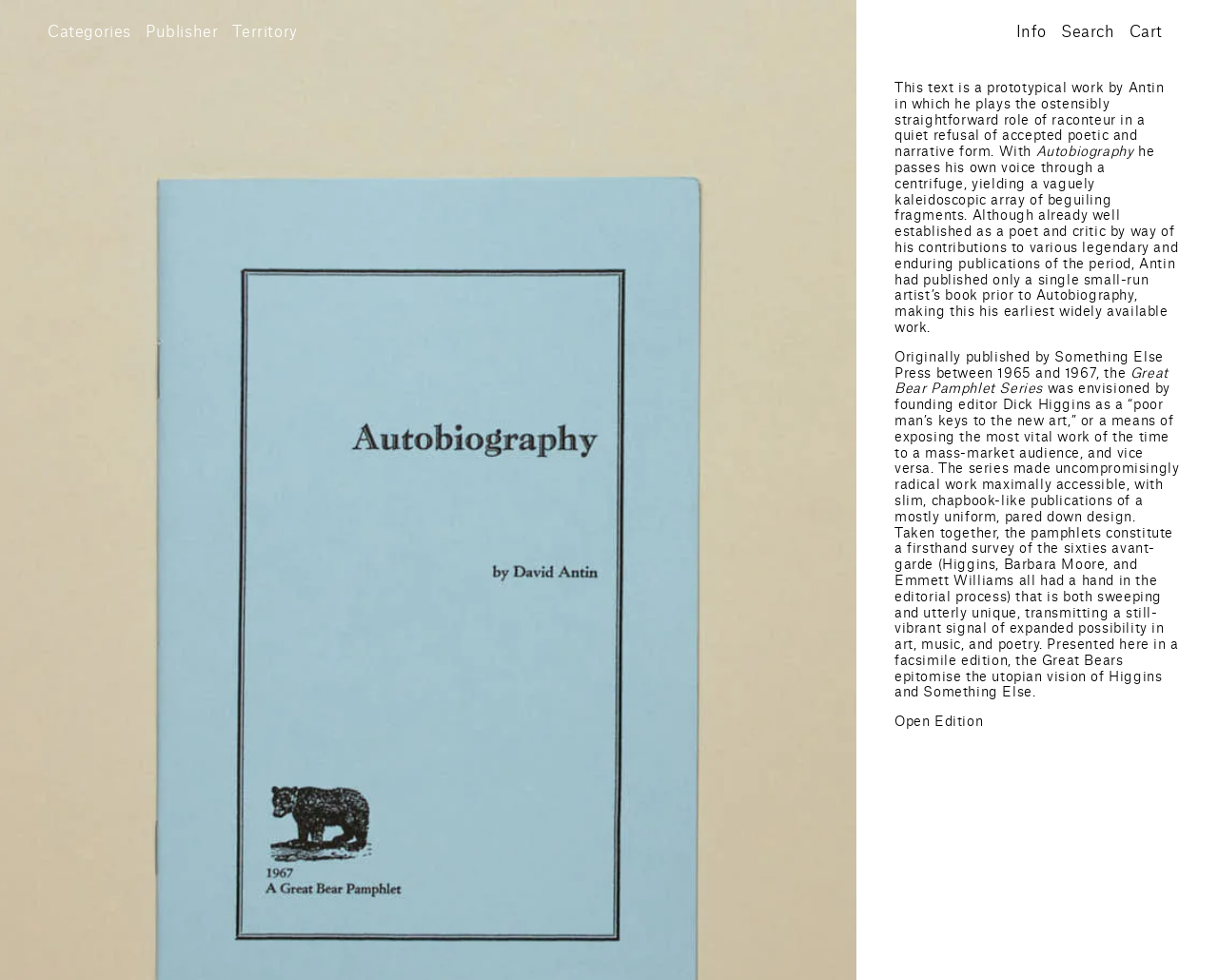Please use the details from the image to answer the following question comprehensively:
How many publishers are listed?

By counting the number of link elements with publisher names, such as '1000 Words', 'Adbusters', and so on, we can determine that there are 47 publishers listed on the webpage.